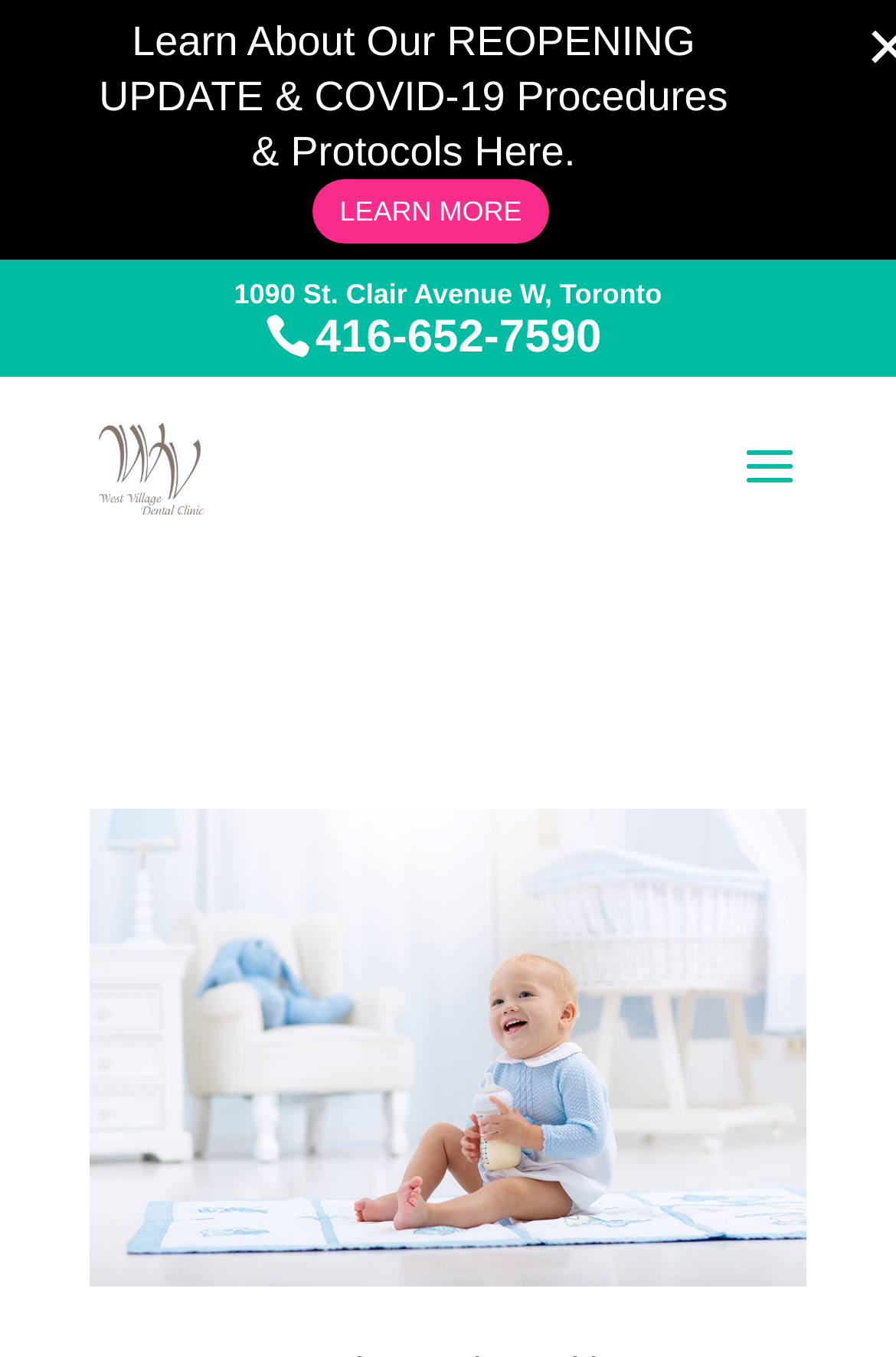Determine the bounding box for the UI element as described: "Learn More". The coordinates should be represented as four float numbers between 0 and 1, formatted as [left, top, right, bottom].

[0.348, 0.133, 0.613, 0.179]